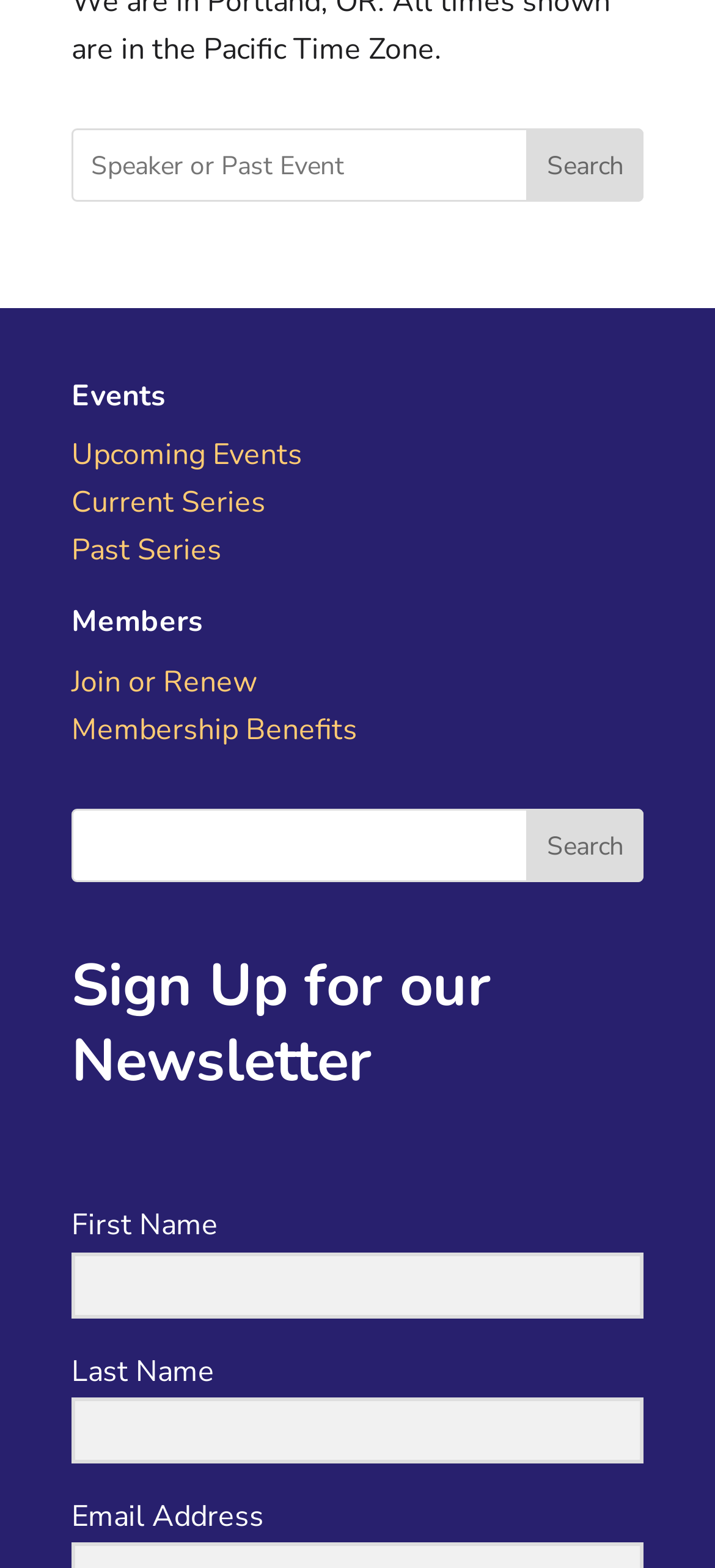How many links are there under 'Events'?
Provide a comprehensive and detailed answer to the question.

Under the 'Events' heading, there are three links: 'Upcoming Events', 'Current Series', and 'Past Series', which are likely related to event listings or schedules.